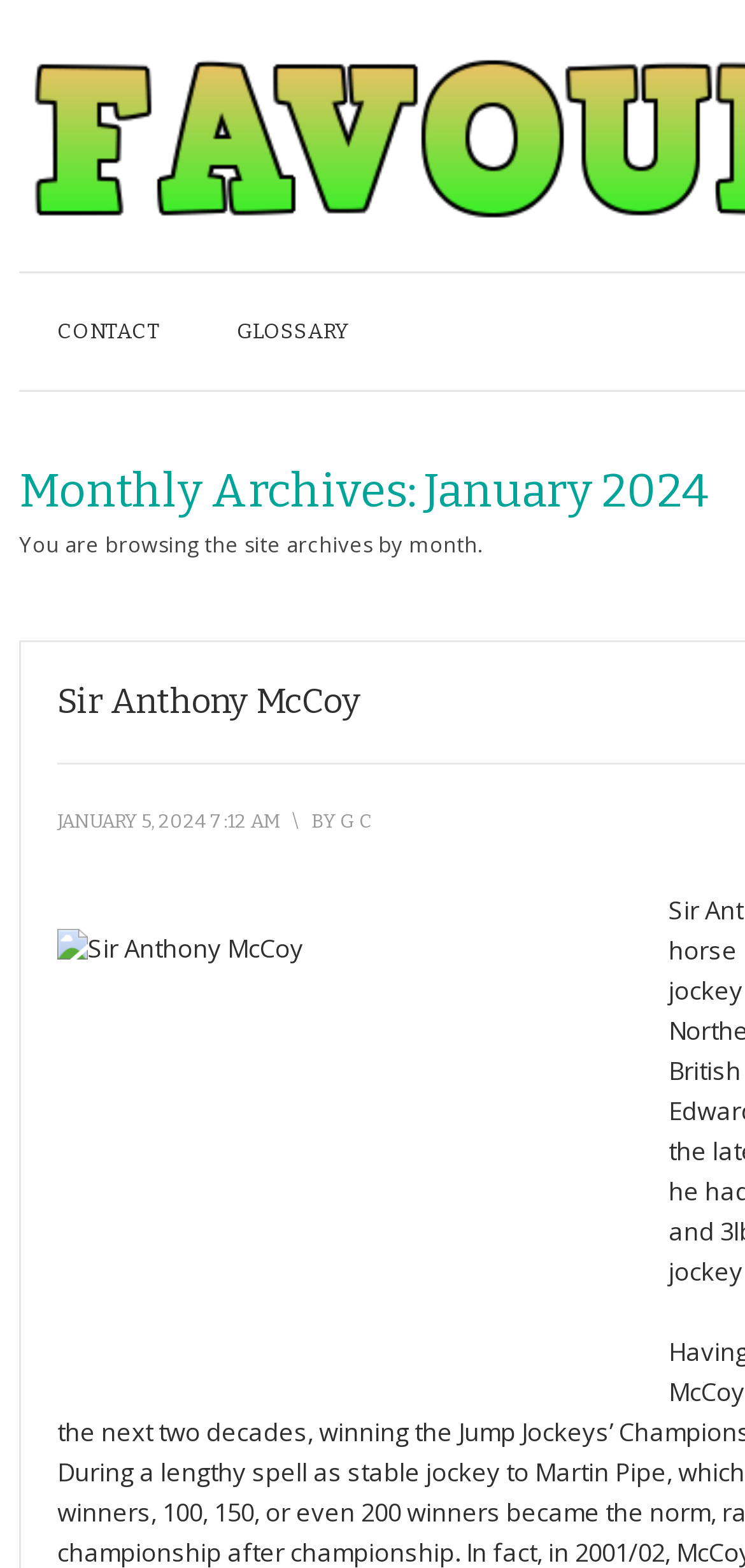Refer to the image and provide an in-depth answer to the question:
Who is the author of the article?

The author of the article is 'G C', which is mentioned in the static text 'BY G C'.